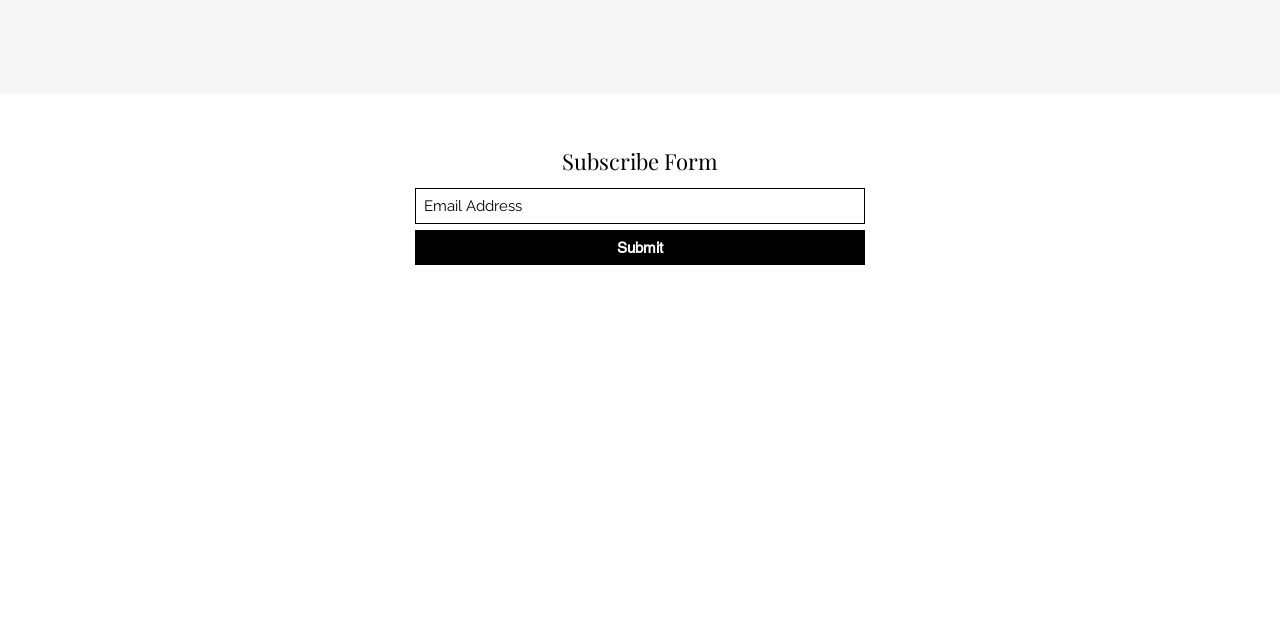Extract the bounding box coordinates of the UI element described: "aria-label="Email Address" name="email" placeholder="Email Address"". Provide the coordinates in the format [left, top, right, bottom] with values ranging from 0 to 1.

[0.324, 0.294, 0.676, 0.35]